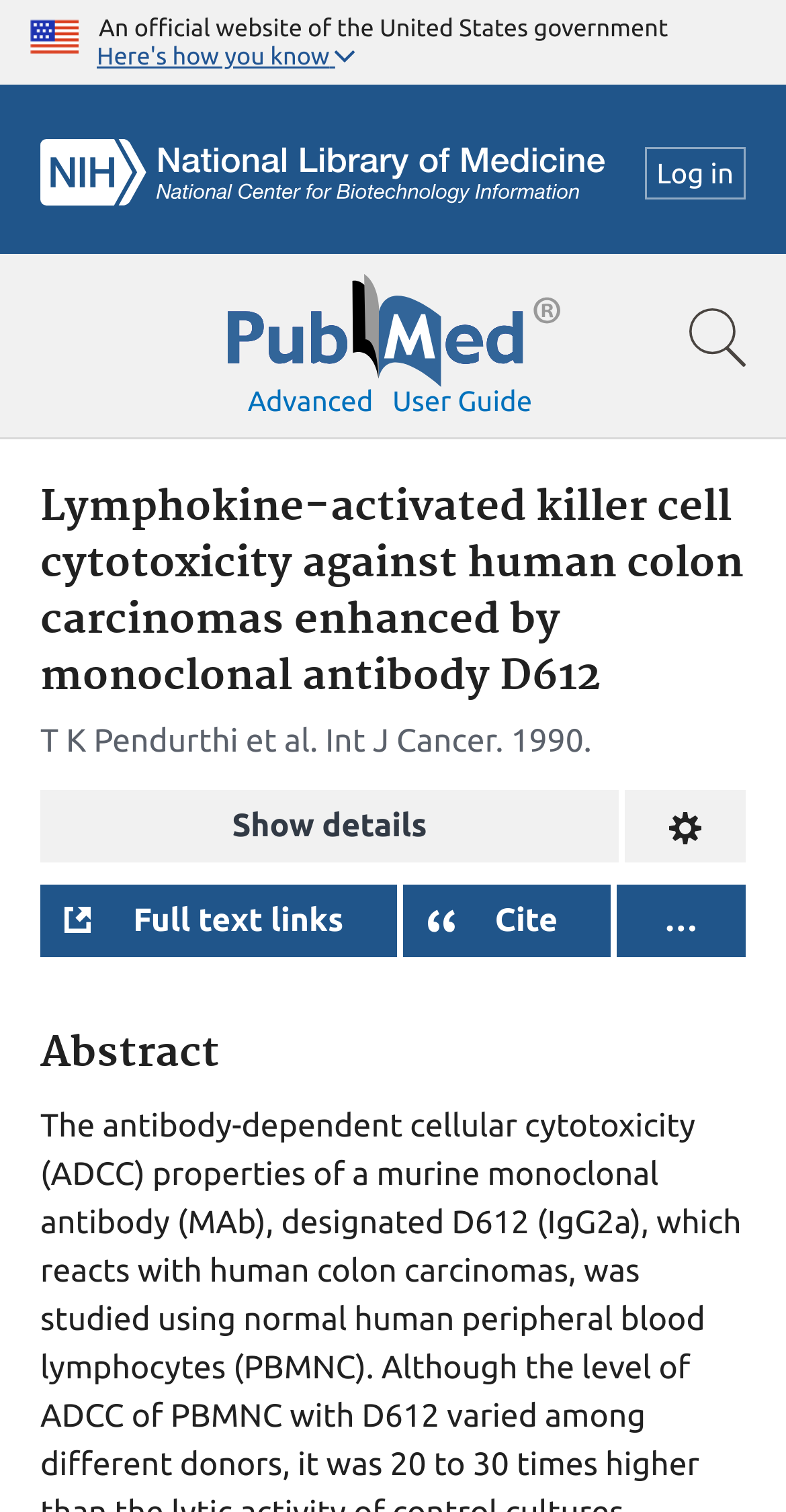What is the logo on the top left corner?
Using the visual information, answer the question in a single word or phrase.

NCBI Logo